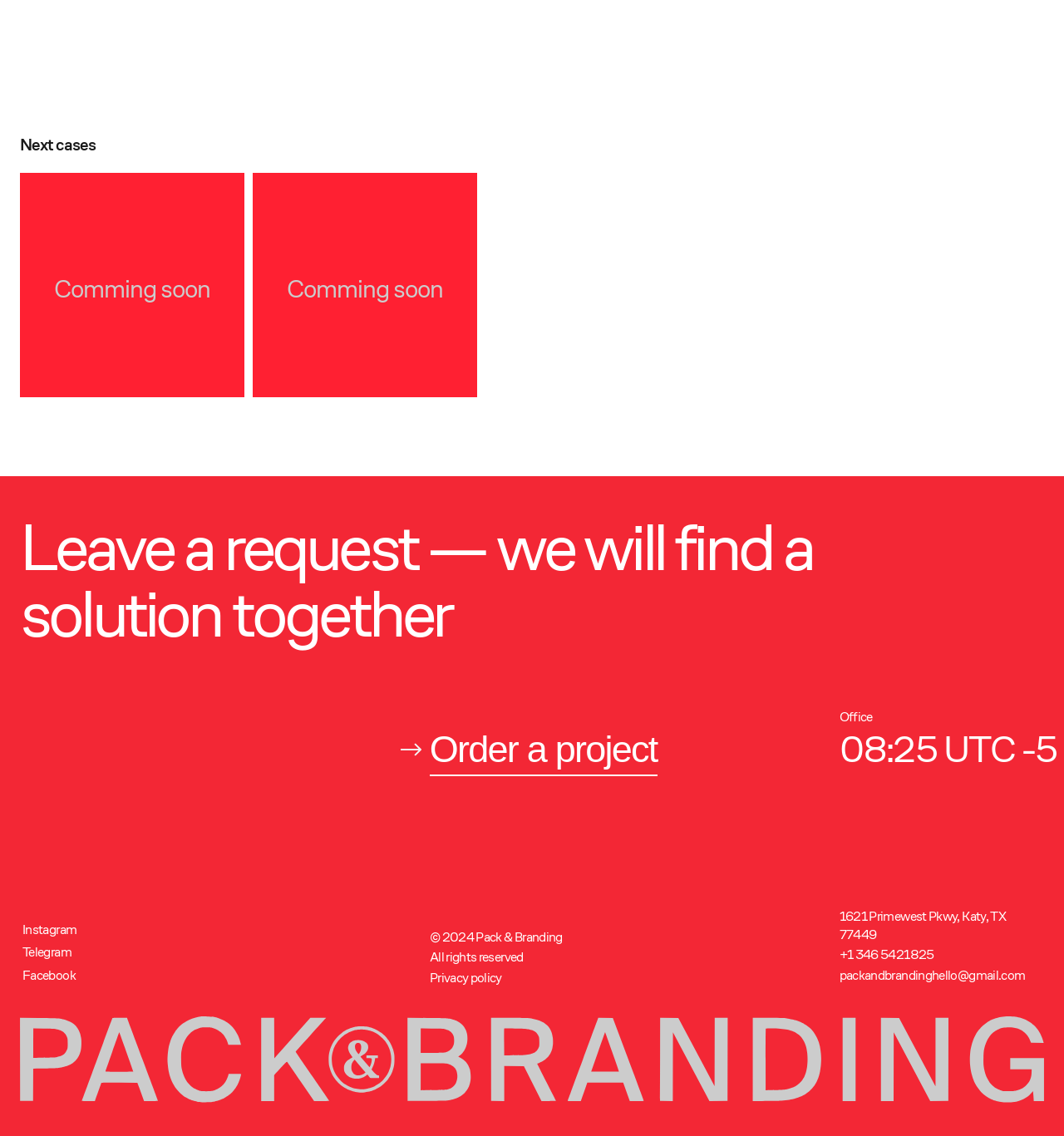Determine the bounding box coordinates of the section to be clicked to follow the instruction: "Click on the 'Instagram' link". The coordinates should be given as four float numbers between 0 and 1, formatted as [left, top, right, bottom].

[0.019, 0.808, 0.074, 0.828]